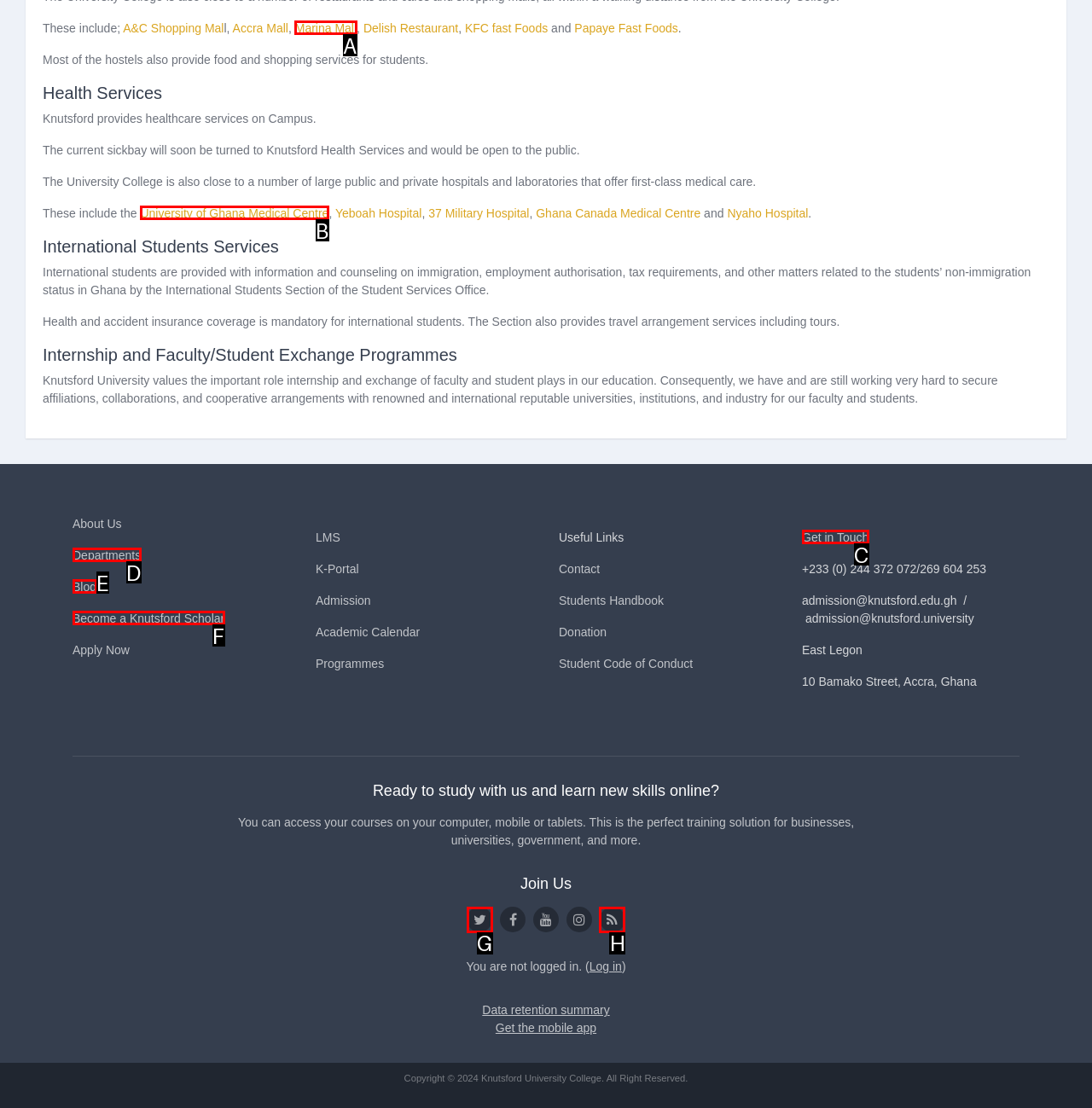Choose the letter that best represents the description: alt="https://twitter.com/knutsford_gh" title="https://twitter.com/knutsford_gh". Answer with the letter of the selected choice directly.

G